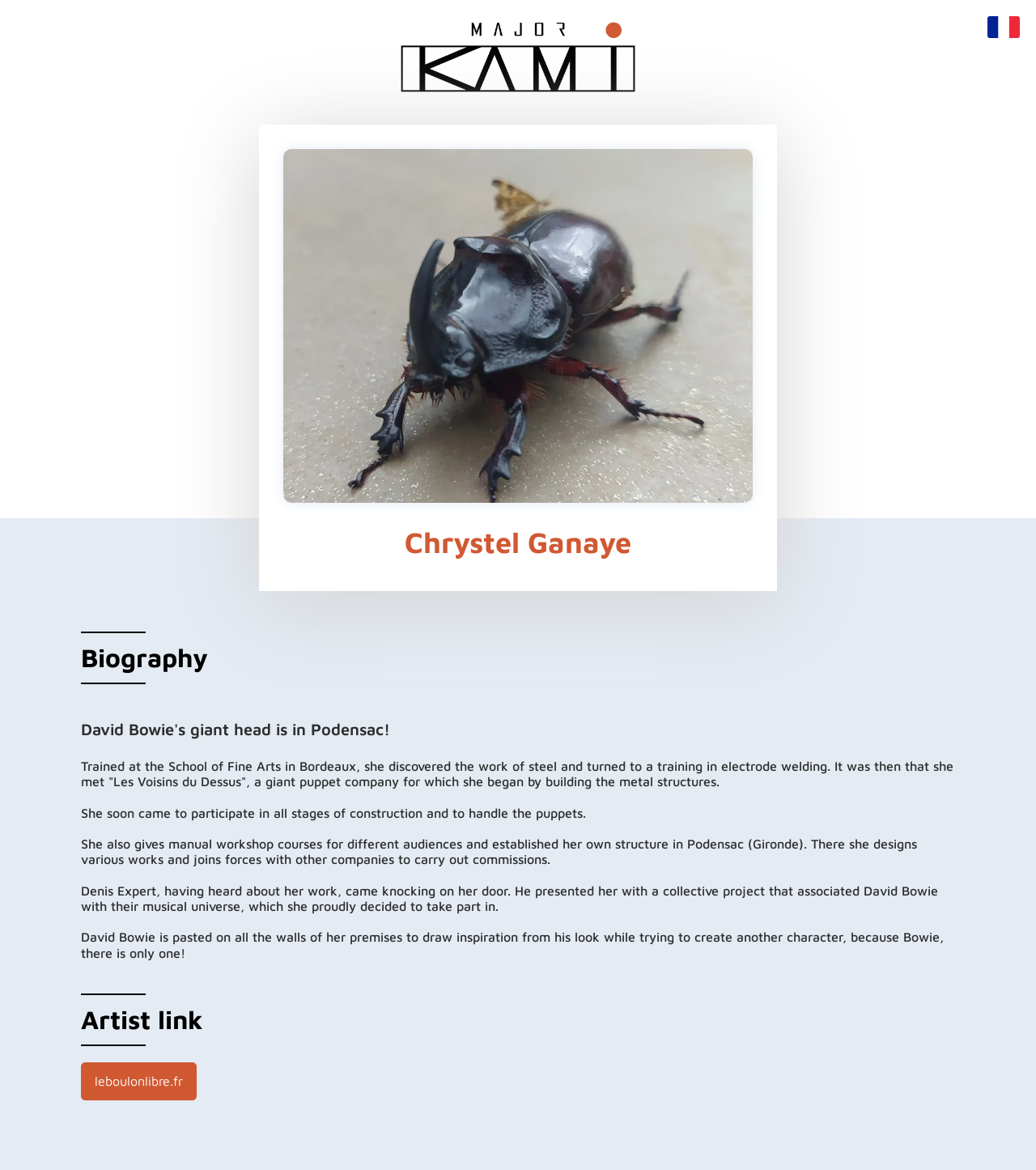Elaborate on the information and visuals displayed on the webpage.

The webpage is about Chrystel Ganaye, a artist, and her biography. At the top, there are two links, one on the left and one on the right, which are not labeled. Below these links, there is a heading with the artist's name, "Chrystel Ganaye", centered on the page. 

To the left of the artist's name, there is a heading "Biography" which is followed by a series of paragraphs describing Chrystel Ganaye's background and career. These paragraphs are arranged vertically, one below the other, and occupy the majority of the page. The text describes her training, her work with a giant puppet company, her participation in construction and puppet handling, and her own structure where she designs various works.

Further down, there is another heading "Artist link" followed by a link to "leboulonlibre.fr". This link is positioned below the biography paragraphs, near the bottom of the page.